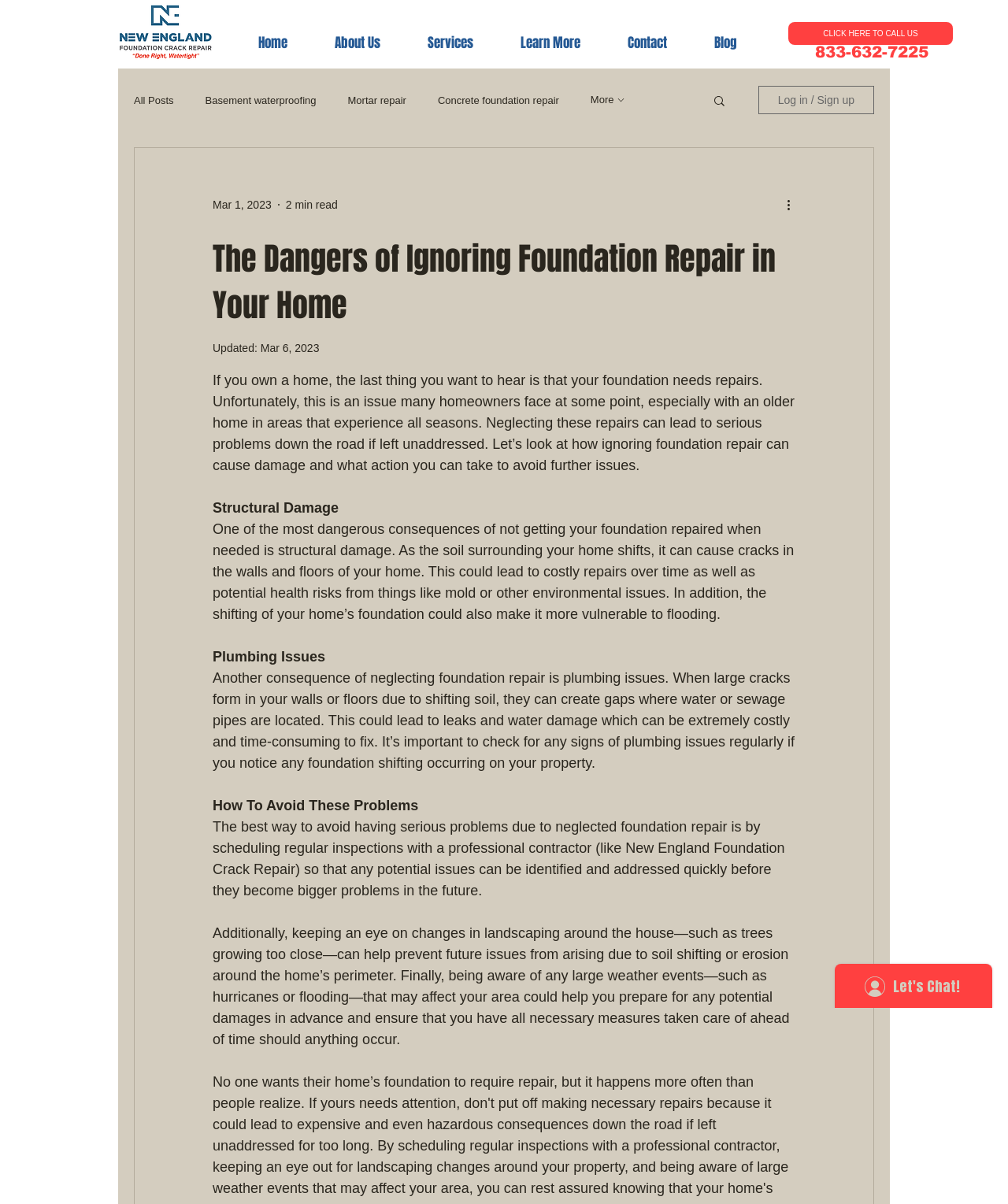Please identify the bounding box coordinates of the area that needs to be clicked to fulfill the following instruction: "Go to the 'Lifestyle' section."

None